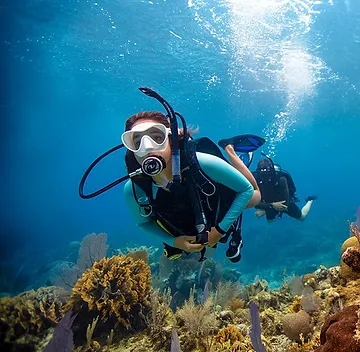With reference to the image, please provide a detailed answer to the following question: What is the effect of sunlight on the scene?

The sunlight filtering through the water's surface creates a mesmerizing glow on the scene, which enhances the serene and adventurous spirit of scuba diving, making the image even more captivating and visually appealing.